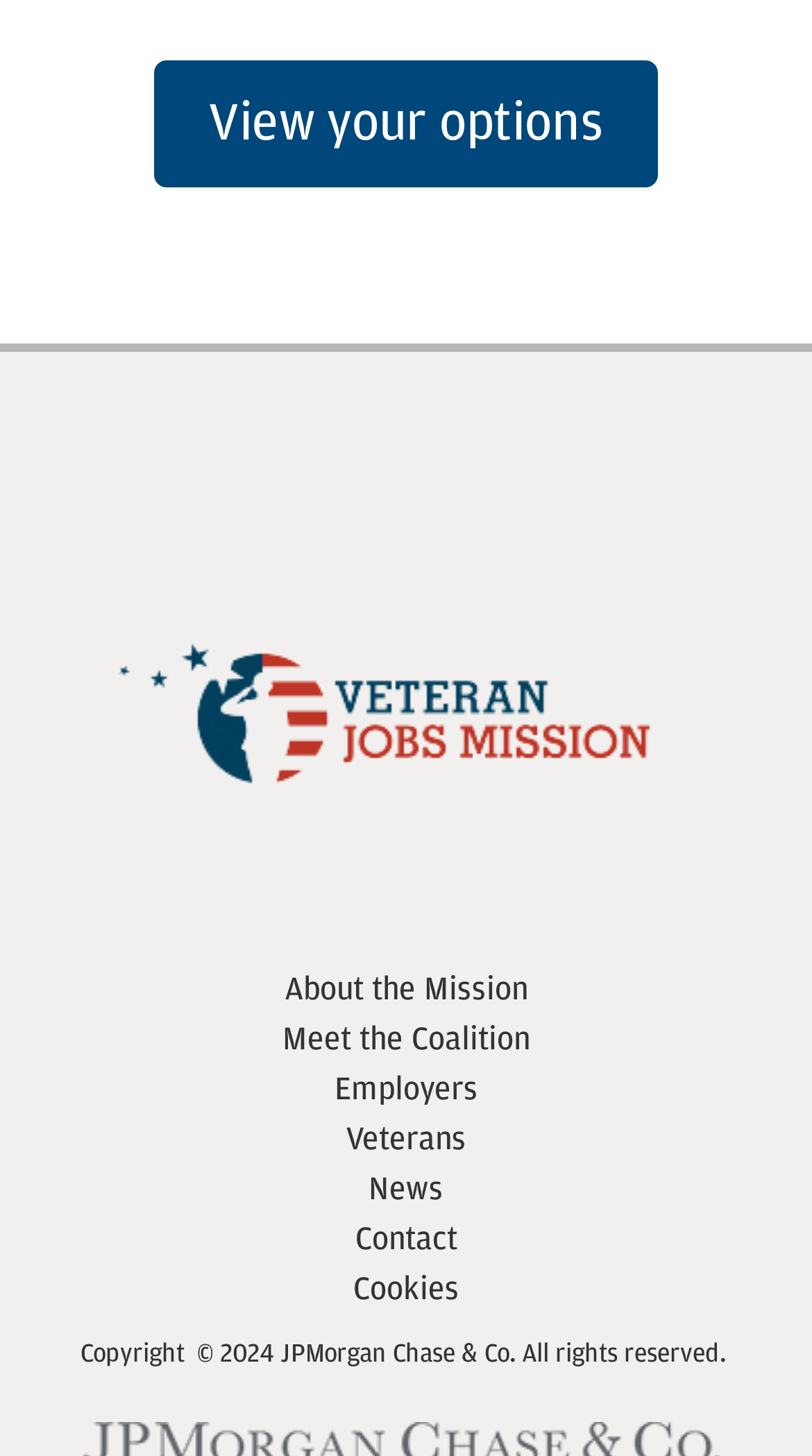What is the name of the mission?
From the image, respond using a single word or phrase.

Veteran Jobs Mission